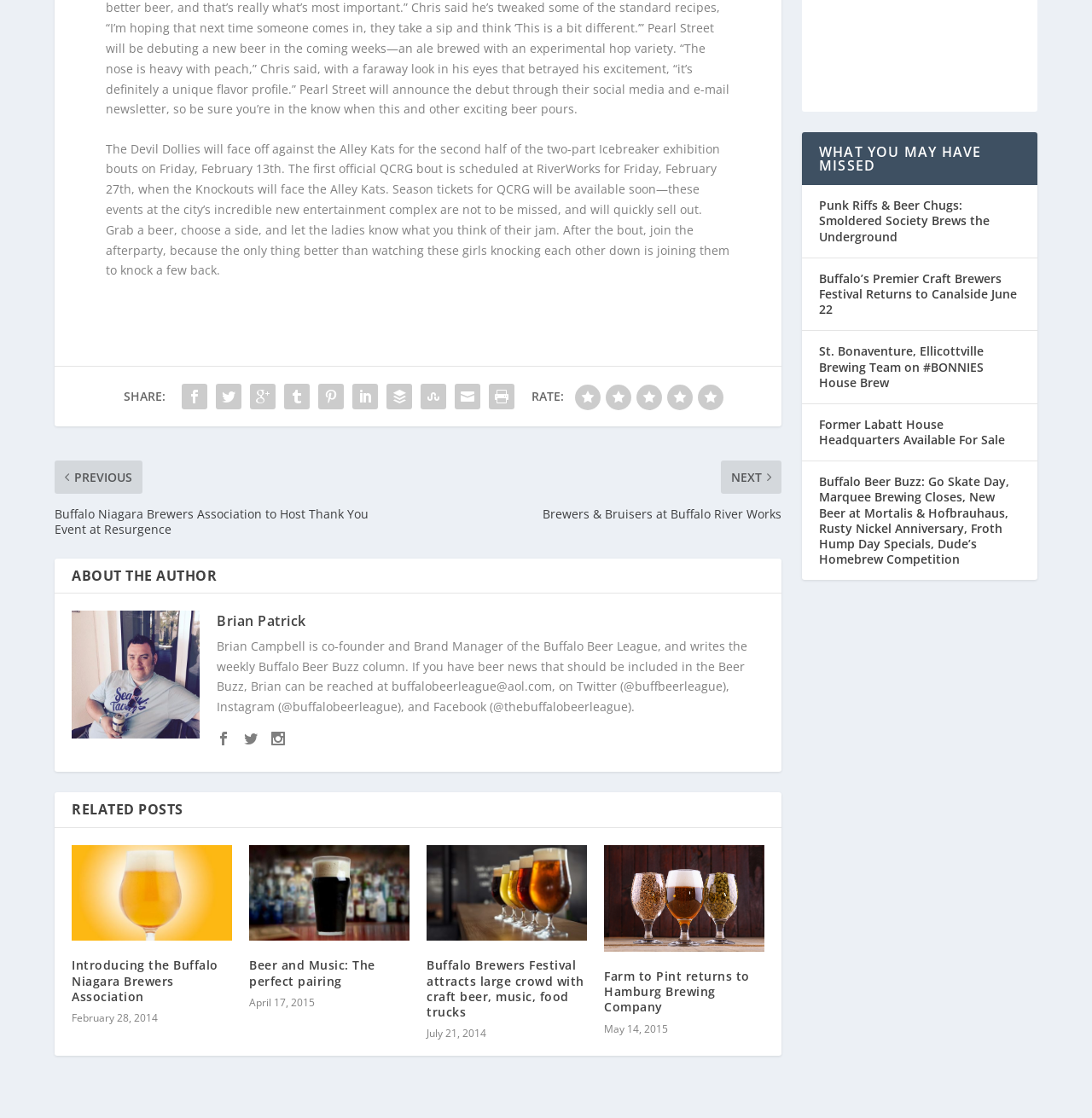Pinpoint the bounding box coordinates of the element you need to click to execute the following instruction: "Rate this article". The bounding box should be represented by four float numbers between 0 and 1, in the format [left, top, right, bottom].

[0.486, 0.338, 0.516, 0.352]